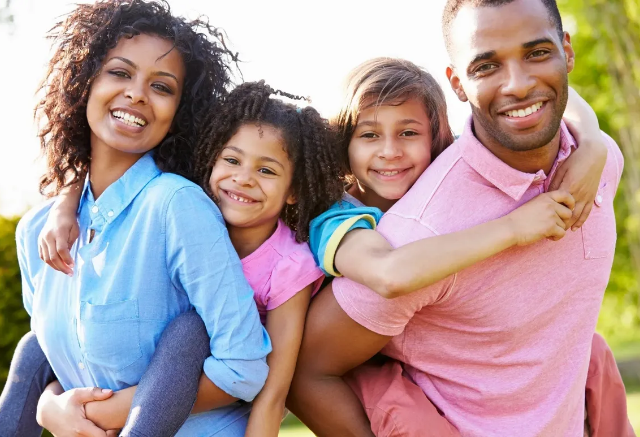Explain in detail what you see in the image.

The image captures a joyful and vibrant family scene outdoors, showcasing a mother and father playfully embracing their children. The mother, wearing a light blue button-up shirt, smiles brightly while carrying one of her daughters on her back. The little girl, with curly hair and a pink shirt, wraps her arms around her mother's shoulders in a gesture of affection. The father, dressed in a pink polo shirt, carries the other daughter, who has shoulder-length hair and is wearing a blue shirt, on his back. The family appears to be enjoying a sunny day in a lush green environment, filled with laughter and a sense of togetherness, embodying warmth and love. This image reflects bonds of familial support and happiness, perfectly complementing the themes of mental health and well-being highlighted on the associated webpage.